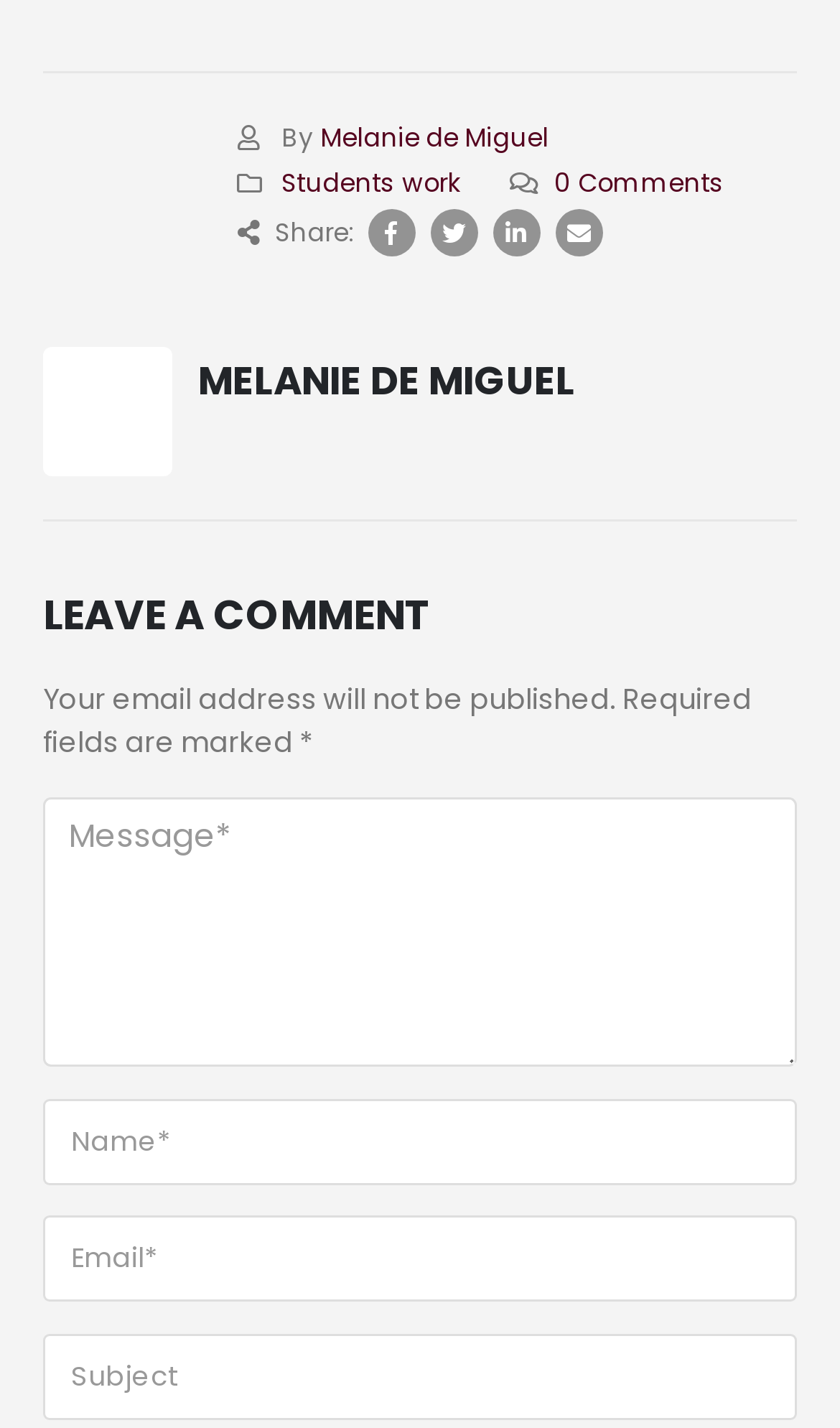Carefully examine the image and provide an in-depth answer to the question: What is the purpose of the 'Share:' section?

The 'Share:' section provides links to various social media platforms, allowing users to share the content of the webpage with others.